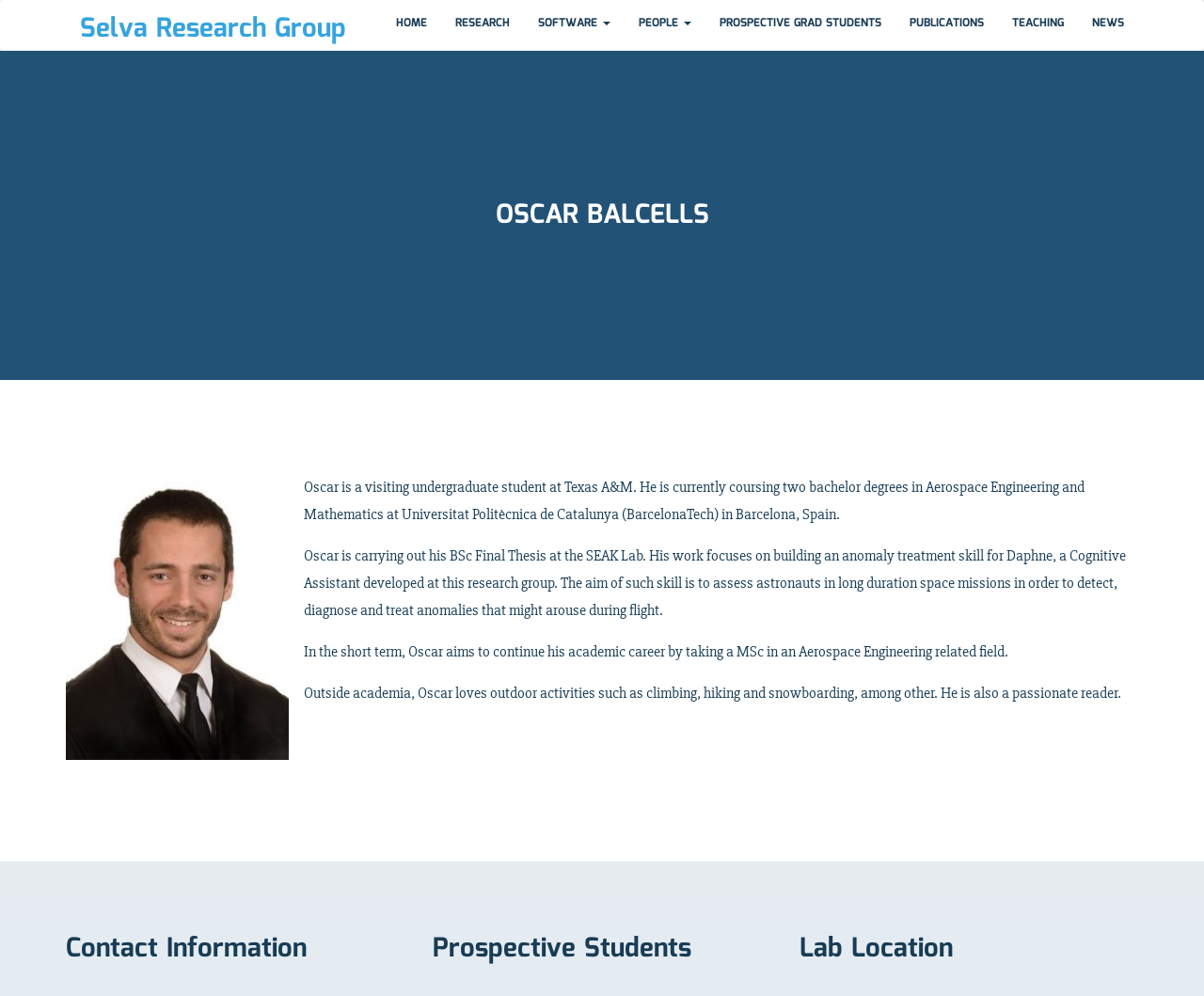Find the bounding box coordinates of the clickable area required to complete the following action: "read about oscar balcells".

[0.411, 0.199, 0.589, 0.234]